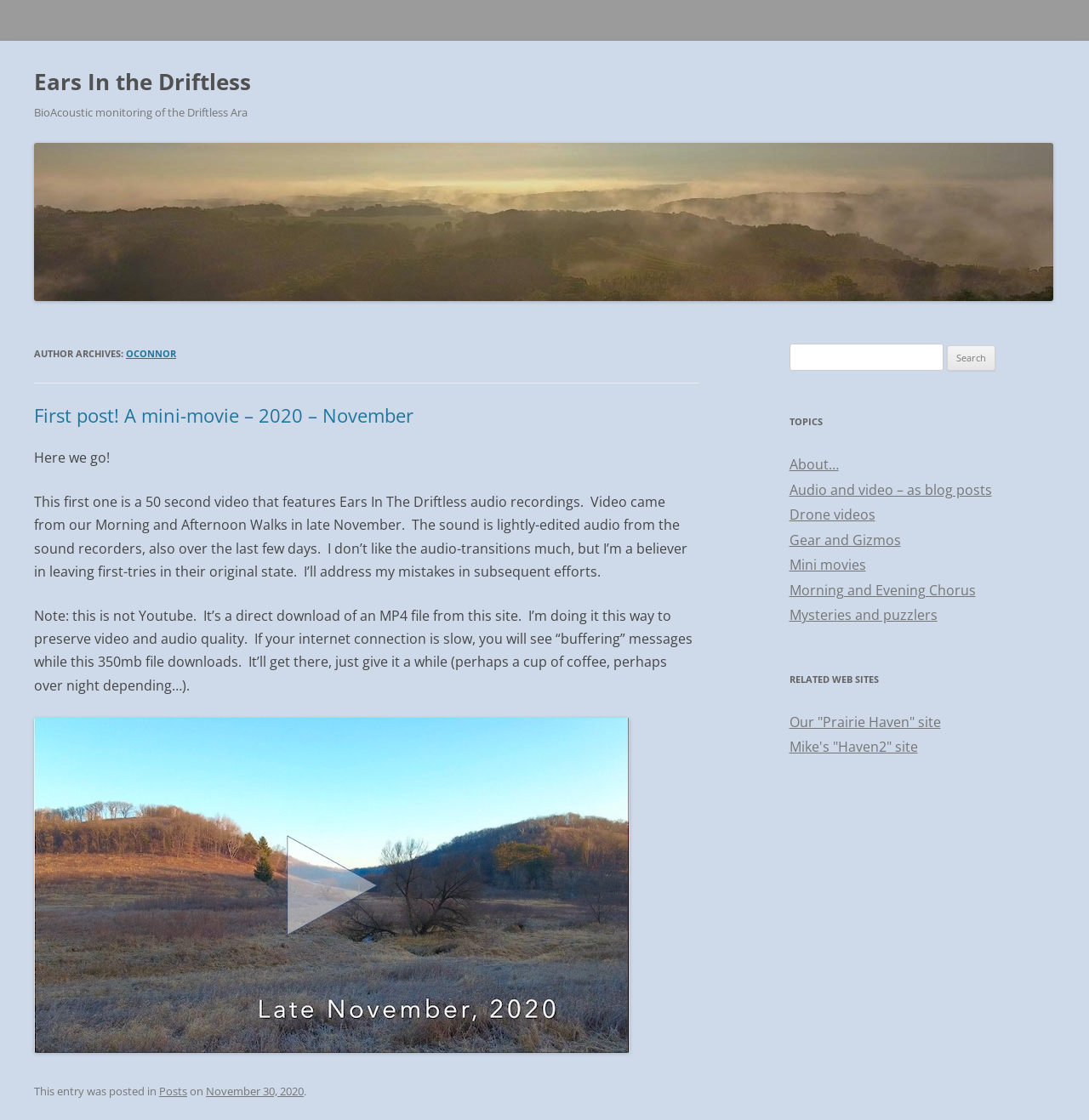What type of content is available on this website?
Using the information from the image, give a concise answer in one word or a short phrase.

Audio, video, and blog posts